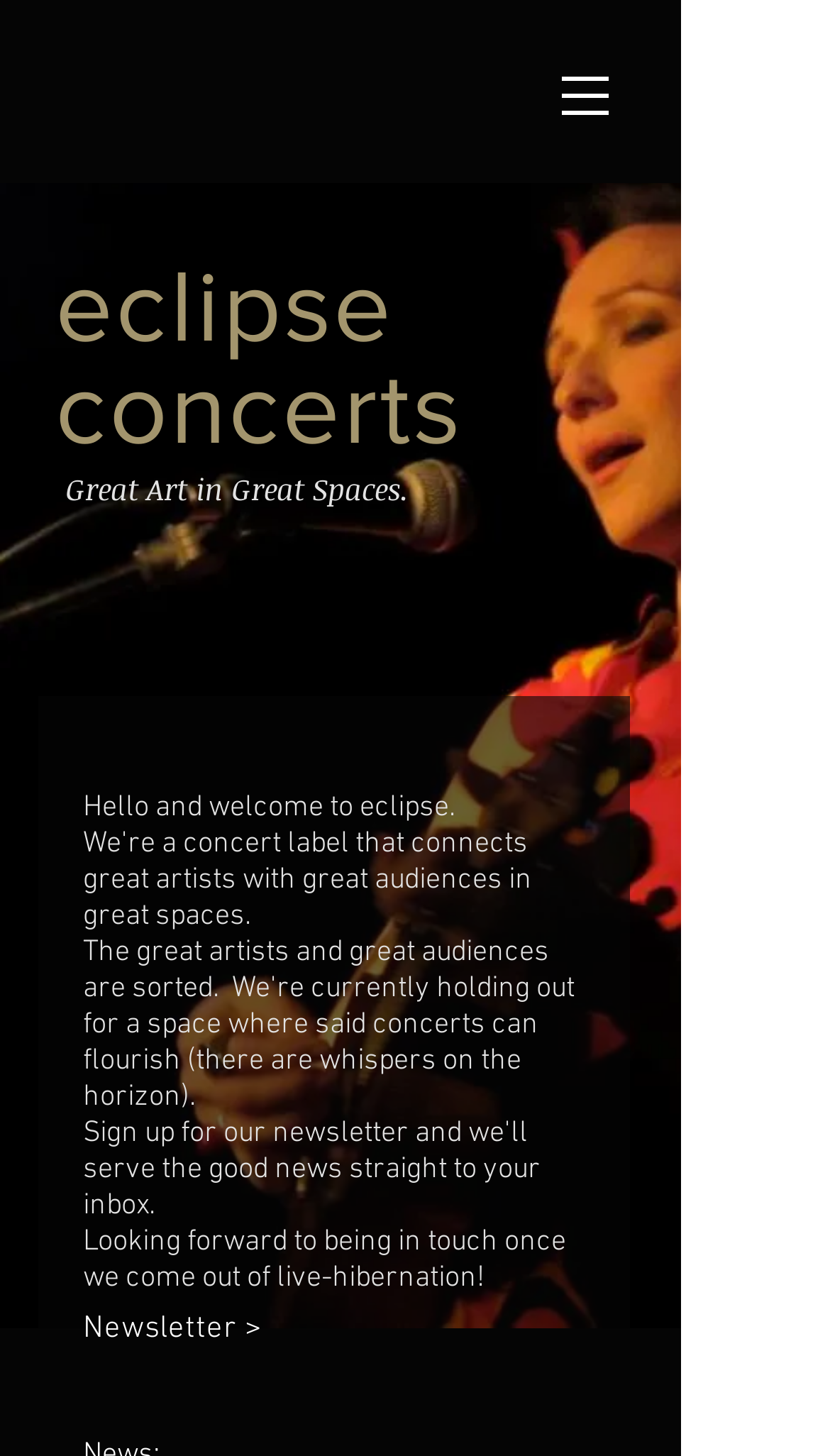Provide a short answer using a single word or phrase for the following question: 
What is the theme of the website?

Concerts and art